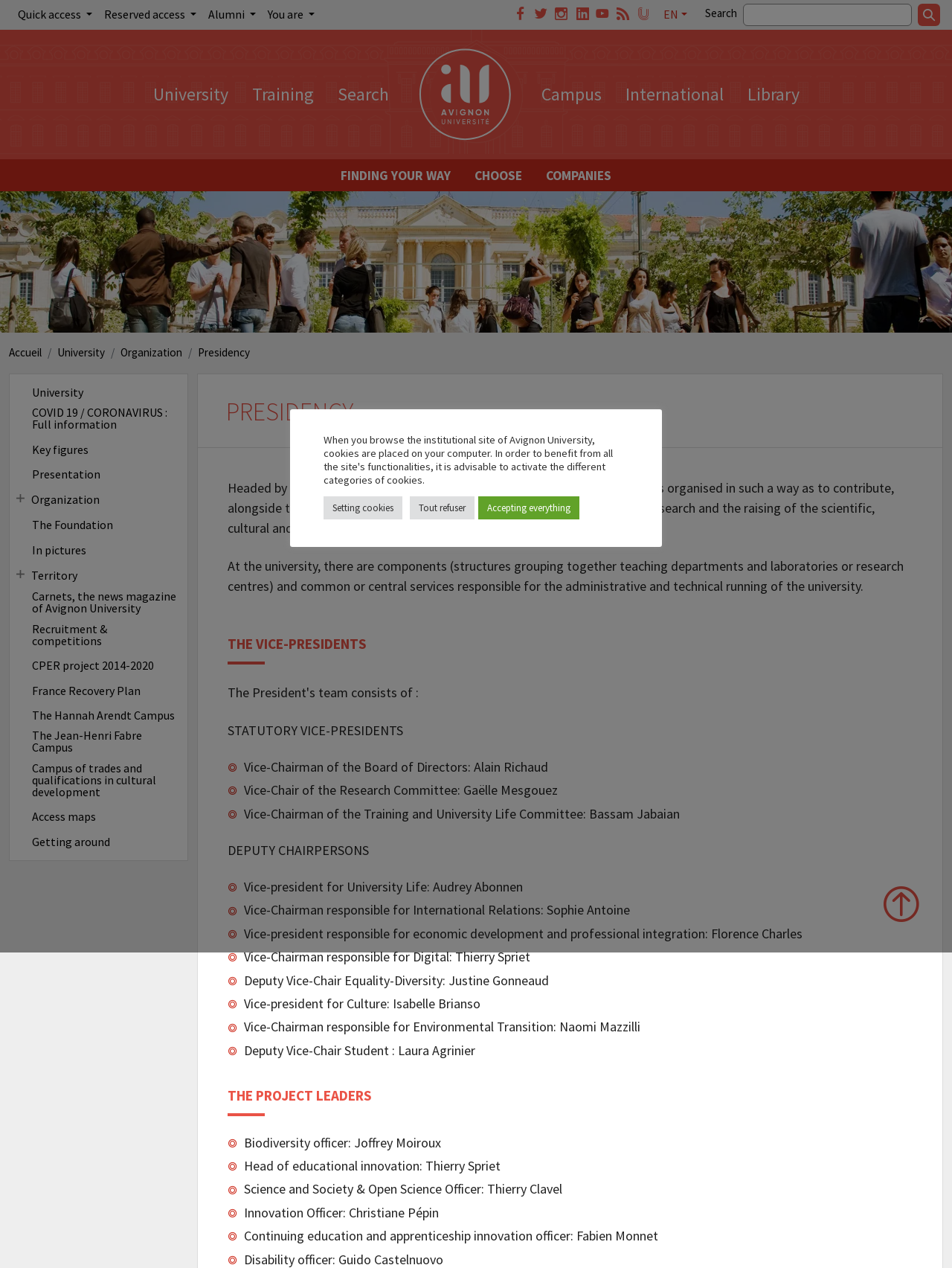How many vice-presidents are mentioned in the webpage?
Refer to the image and answer the question using a single word or phrase.

7